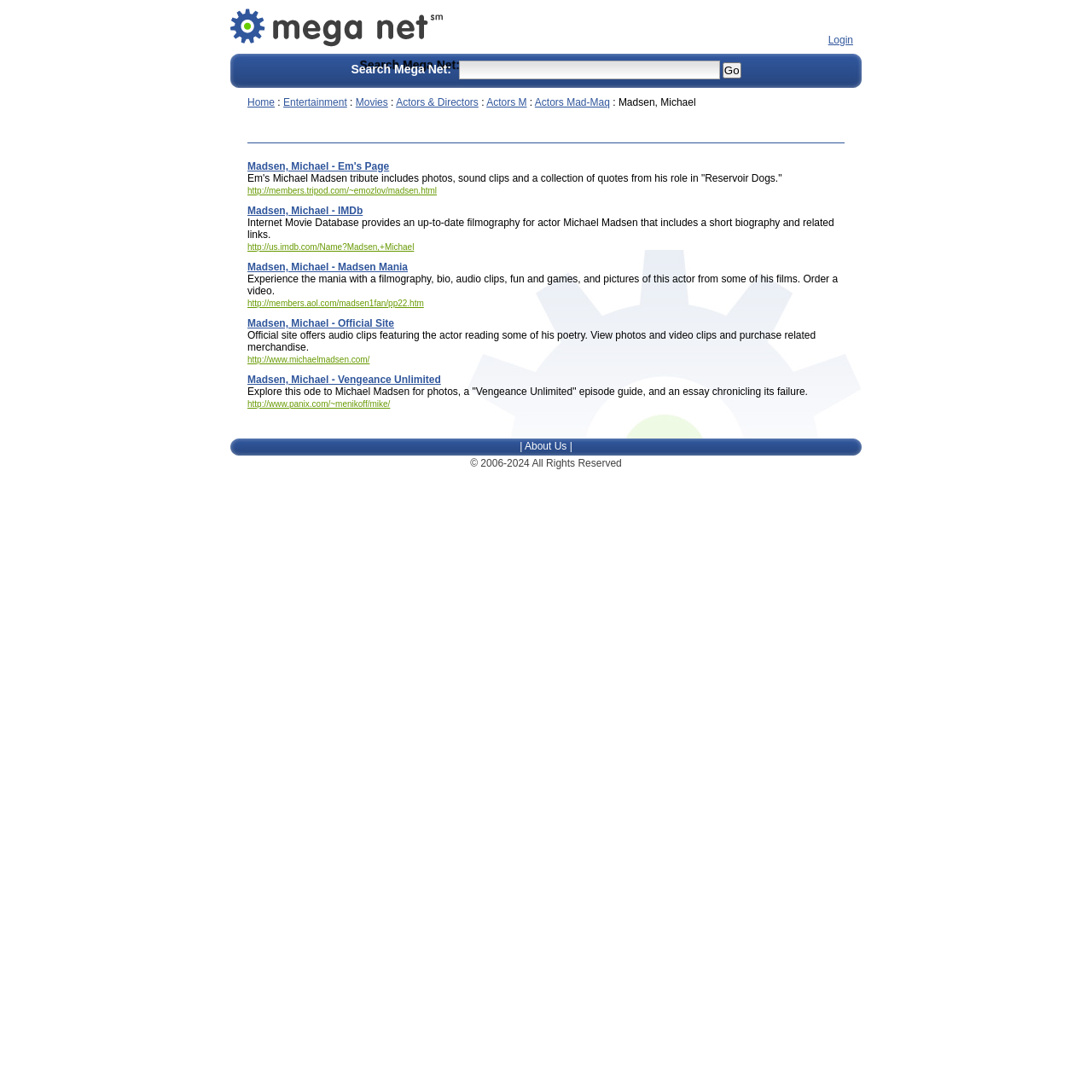Please identify the bounding box coordinates of the element that needs to be clicked to perform the following instruction: "Visit the home page".

[0.227, 0.088, 0.252, 0.099]